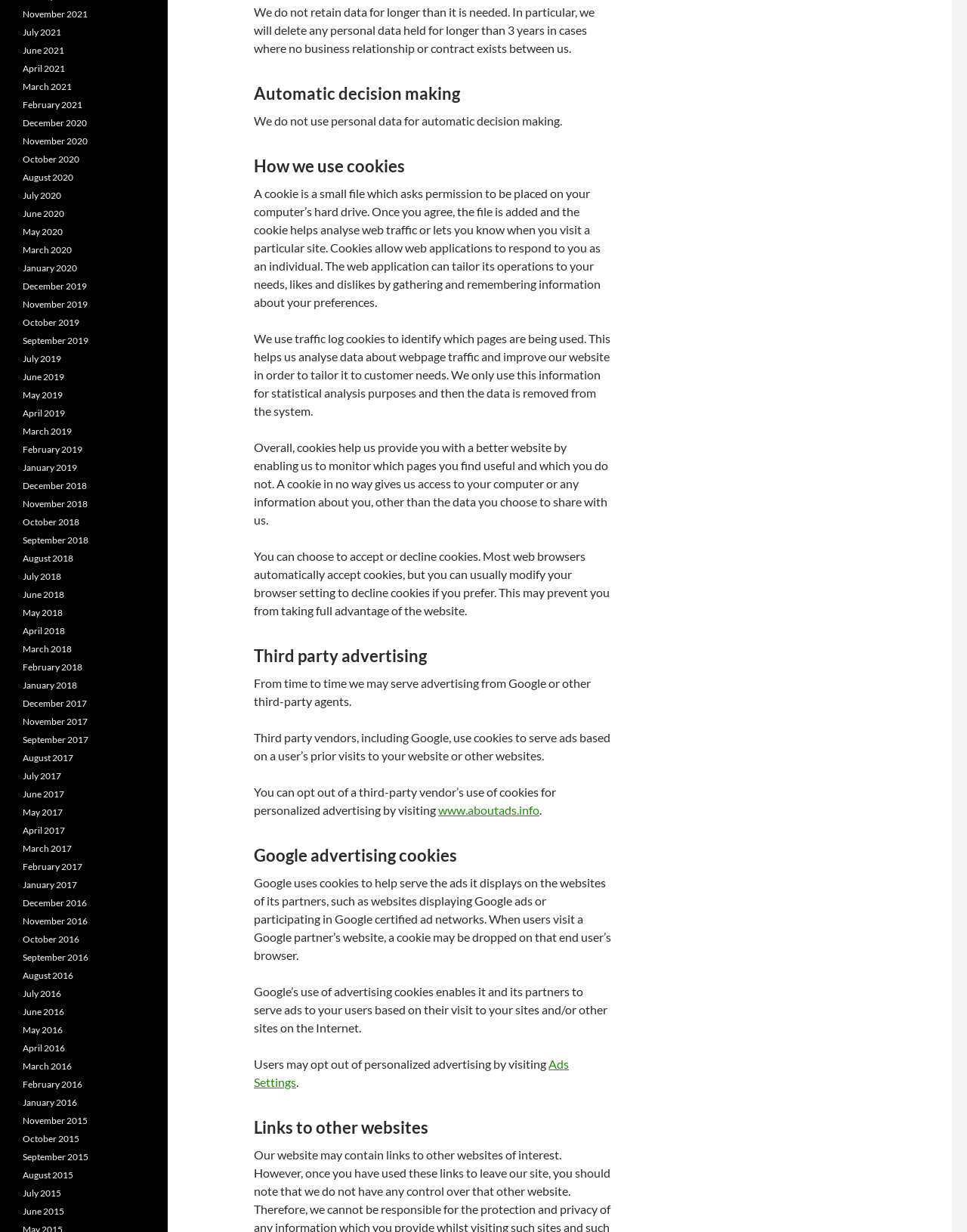Answer the following in one word or a short phrase: 
Can users opt out of personalized advertising?

Yes